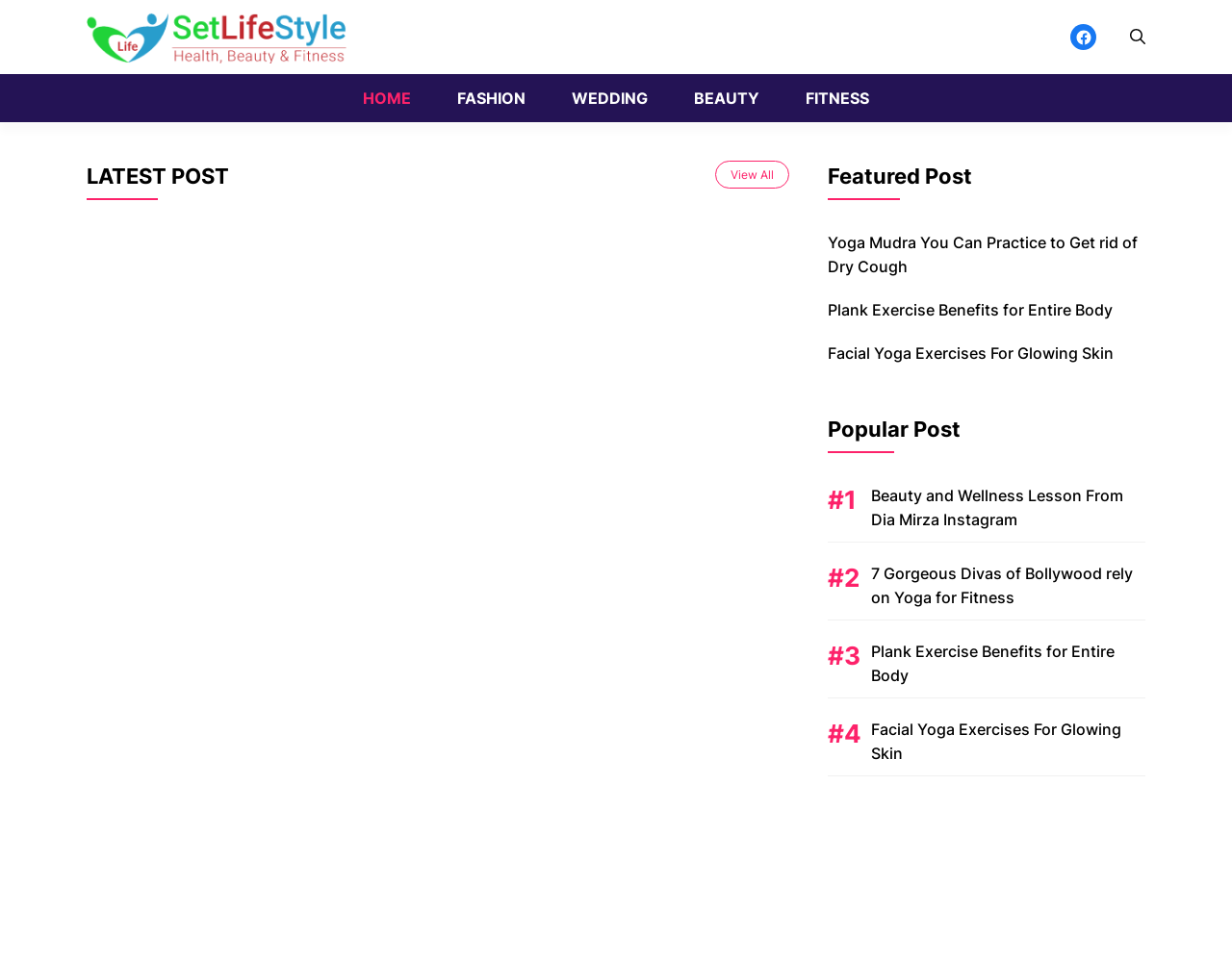Determine the bounding box coordinates of the UI element described below. Use the format (top-left x, top-left y, bottom-right x, bottom-right y) with floating point numbers between 0 and 1: BEAUTY

[0.548, 0.077, 0.632, 0.127]